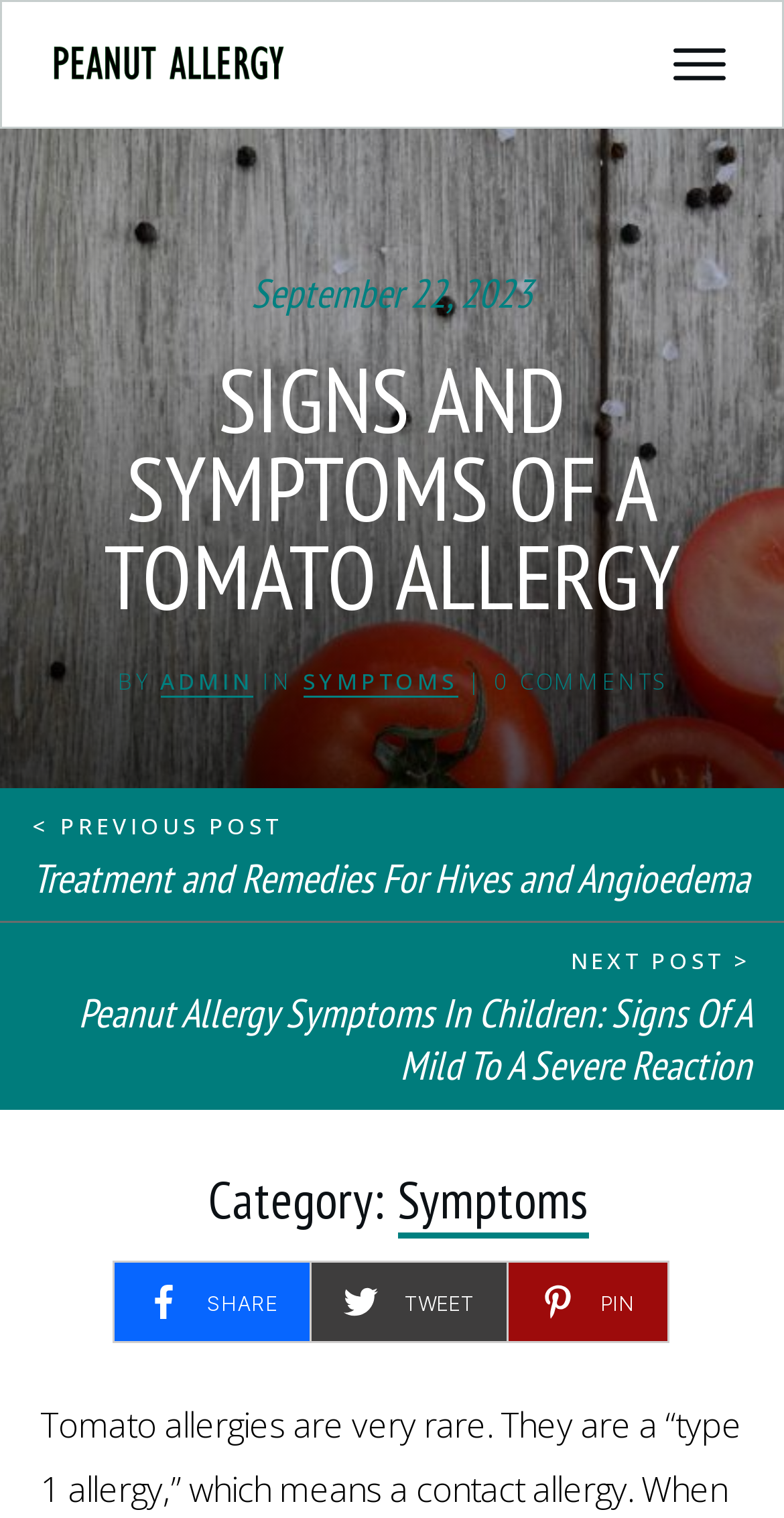Determine the bounding box coordinates for the HTML element mentioned in the following description: "parent_node: Forum". The coordinates should be a list of four floats ranging from 0 to 1, represented as [left, top, right, bottom].

[0.84, 0.015, 0.946, 0.07]